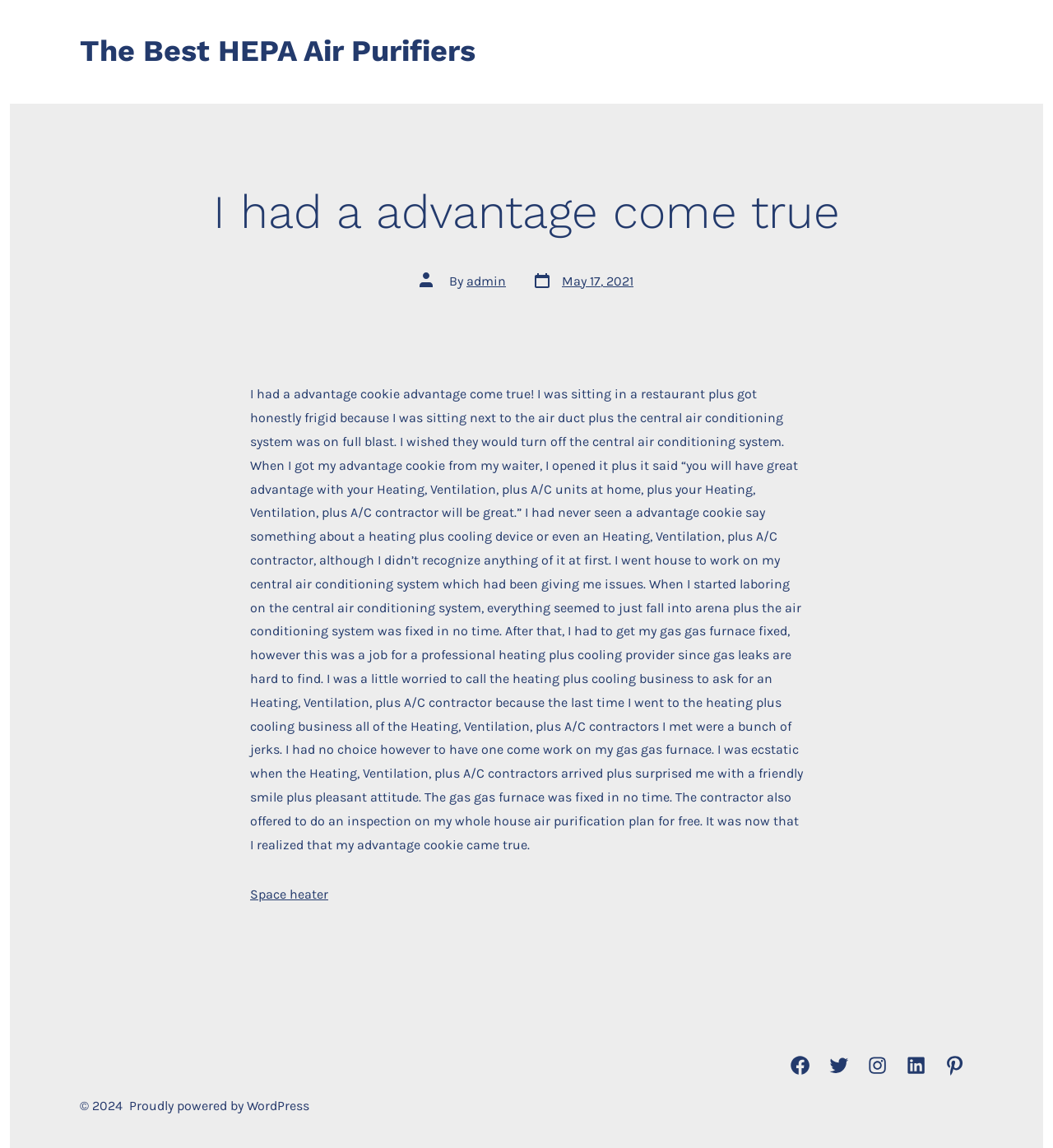Identify the bounding box coordinates for the element you need to click to achieve the following task: "Read the article about having a advantage come true". The coordinates must be four float values ranging from 0 to 1, formatted as [left, top, right, bottom].

[0.238, 0.337, 0.762, 0.742]